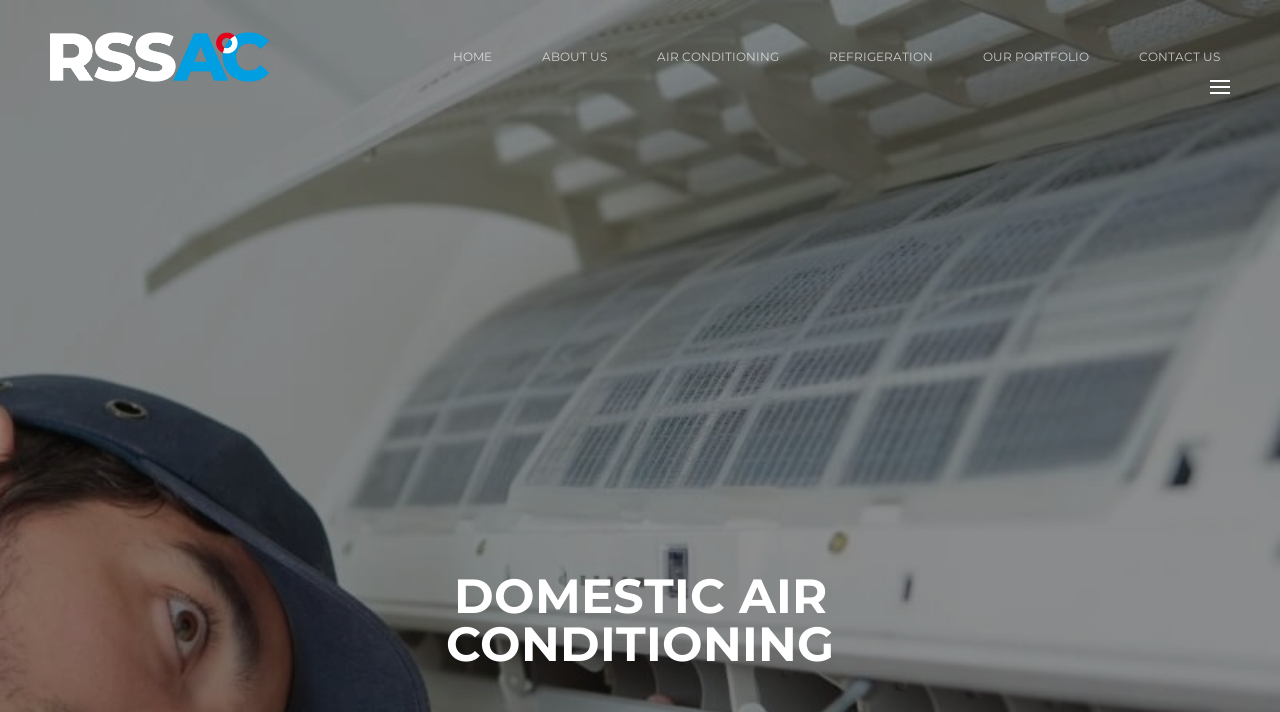What is the main topic of the webpage?
With the help of the image, please provide a detailed response to the question.

The heading element 'DOMESTIC AIR CONDITIONING' with a bounding box coordinate of [0.277, 0.803, 0.723, 0.938] suggests that the main topic of the webpage is related to domestic air conditioning.